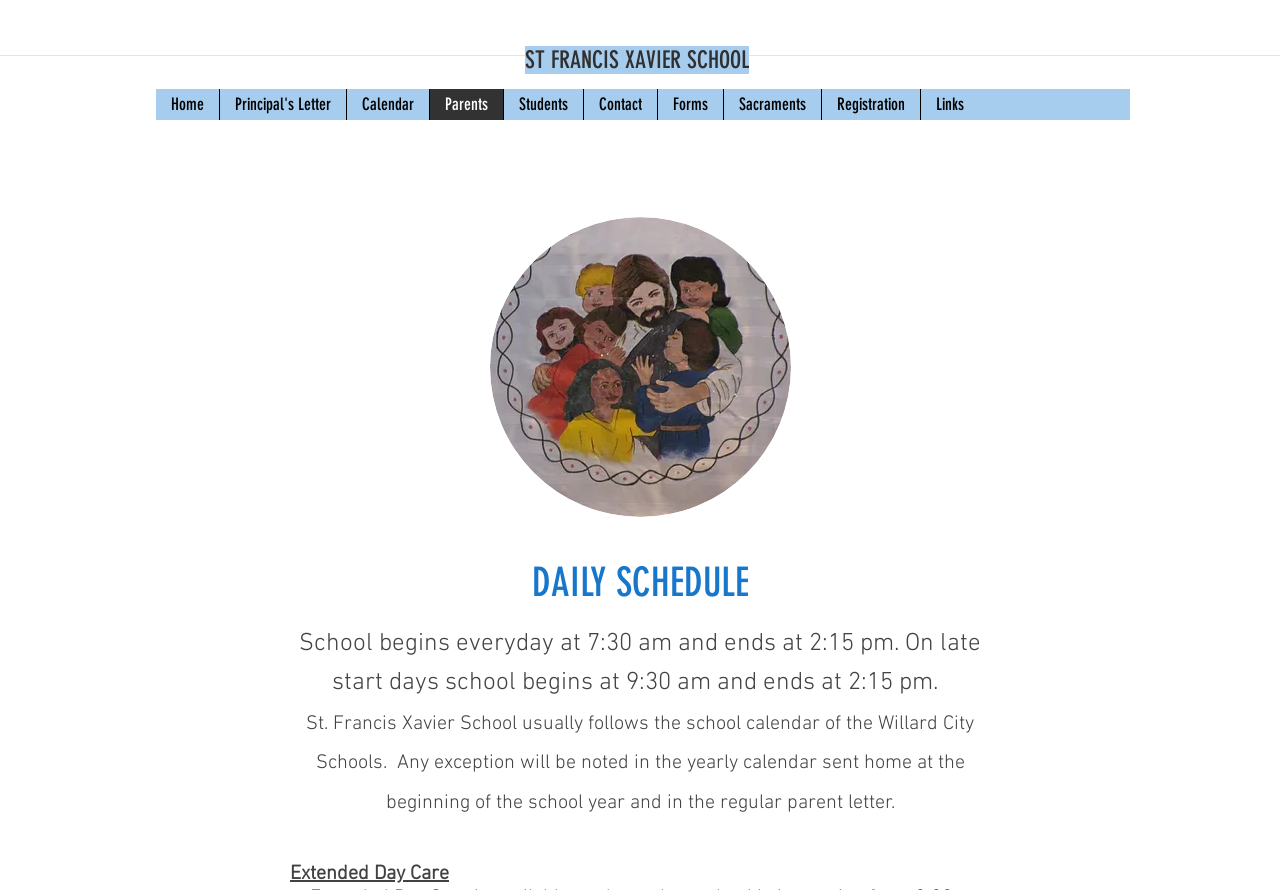Reply to the question with a single word or phrase:
How many links are in the navigation menu?

9